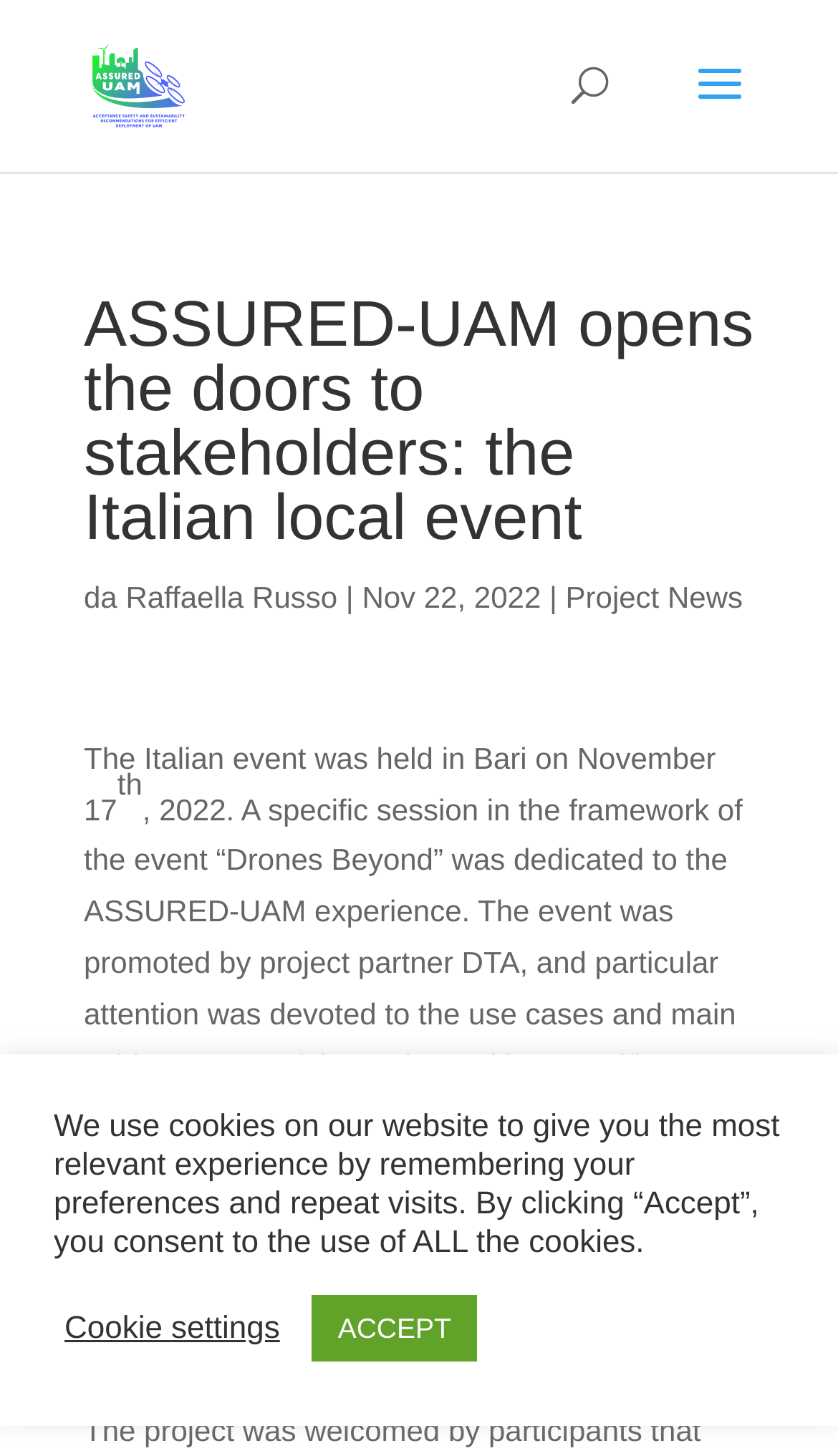What is the main goal of the event?
Based on the image, answer the question with as much detail as possible.

I found the goal by reading the text that describes the event. The text mentions that the event was mainly aimed at promoting acceptance by citizens and identifying financing strategies, suggesting that the main goal is to promote acceptance.